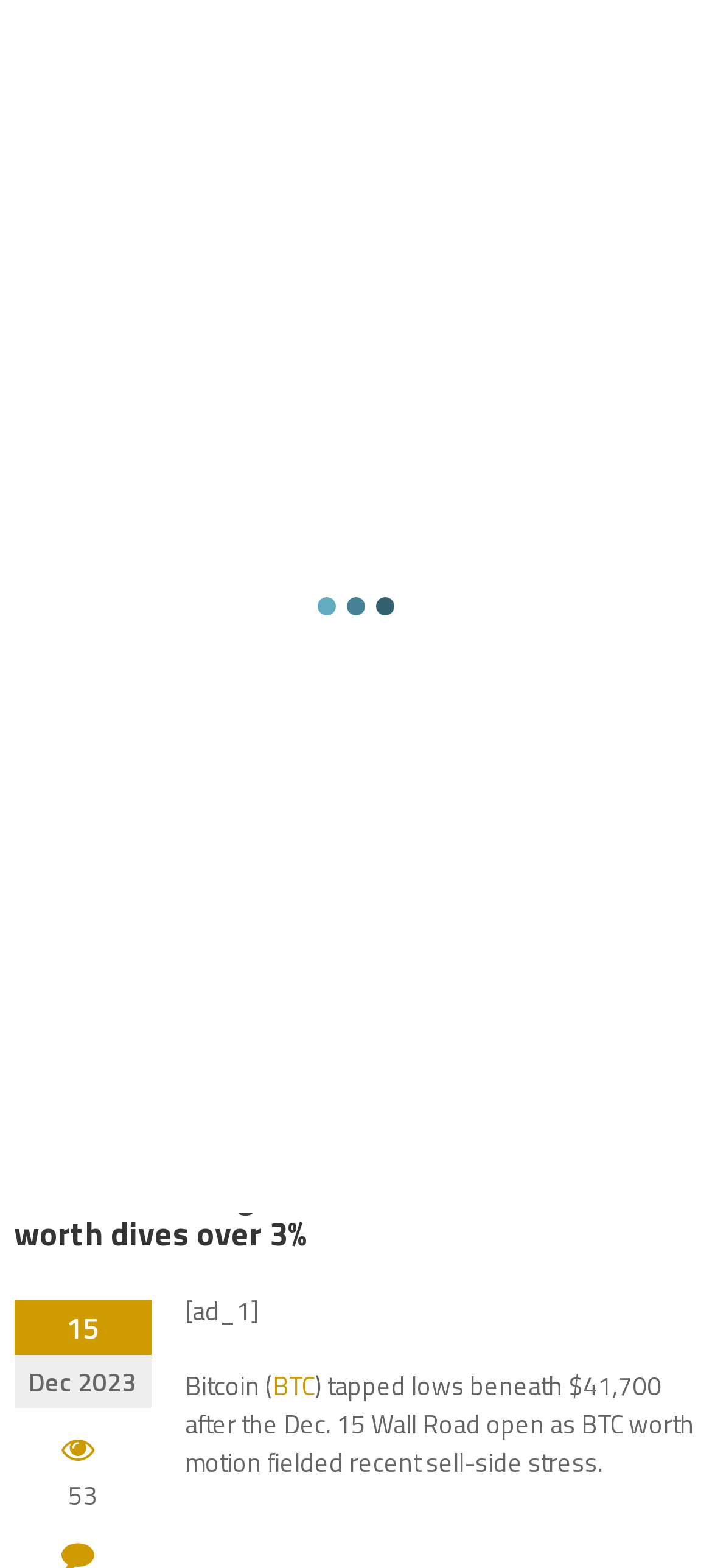Provide a thorough summary of the webpage.

This webpage appears to be a news article about Bitcoin and cryptocurrency. At the top, there is a date displayed, "Thursday, June 13, 2024". Below the date, there are three icons, likely representing social media links. To the right of these icons, the title "CryptoCurreny News" is displayed, accompanied by a logo.

Below the title, there is a horizontal navigation menu with links to "Home" and "Business". The main article title, "Bitcoin Whales Goal To Reclaim $42K After BTC Worth Dives Over 3%", is displayed prominently, followed by a figure or image.

The article content is divided into sections, with headings and paragraphs of text. The text describes the recent movement of Bitcoin's value, mentioning that it has dipped below $41,700 due to sell-side pressure. There are also mentions of specific dates, such as December 15.

Throughout the article, there are several links and icons, including a link to "BTC" and what appears to be an advertisement marked "[ad_1]". At the bottom of the page, there are additional links and text, including a mention of "53" and "Dec 2023", which may be related to comments or other article metadata.